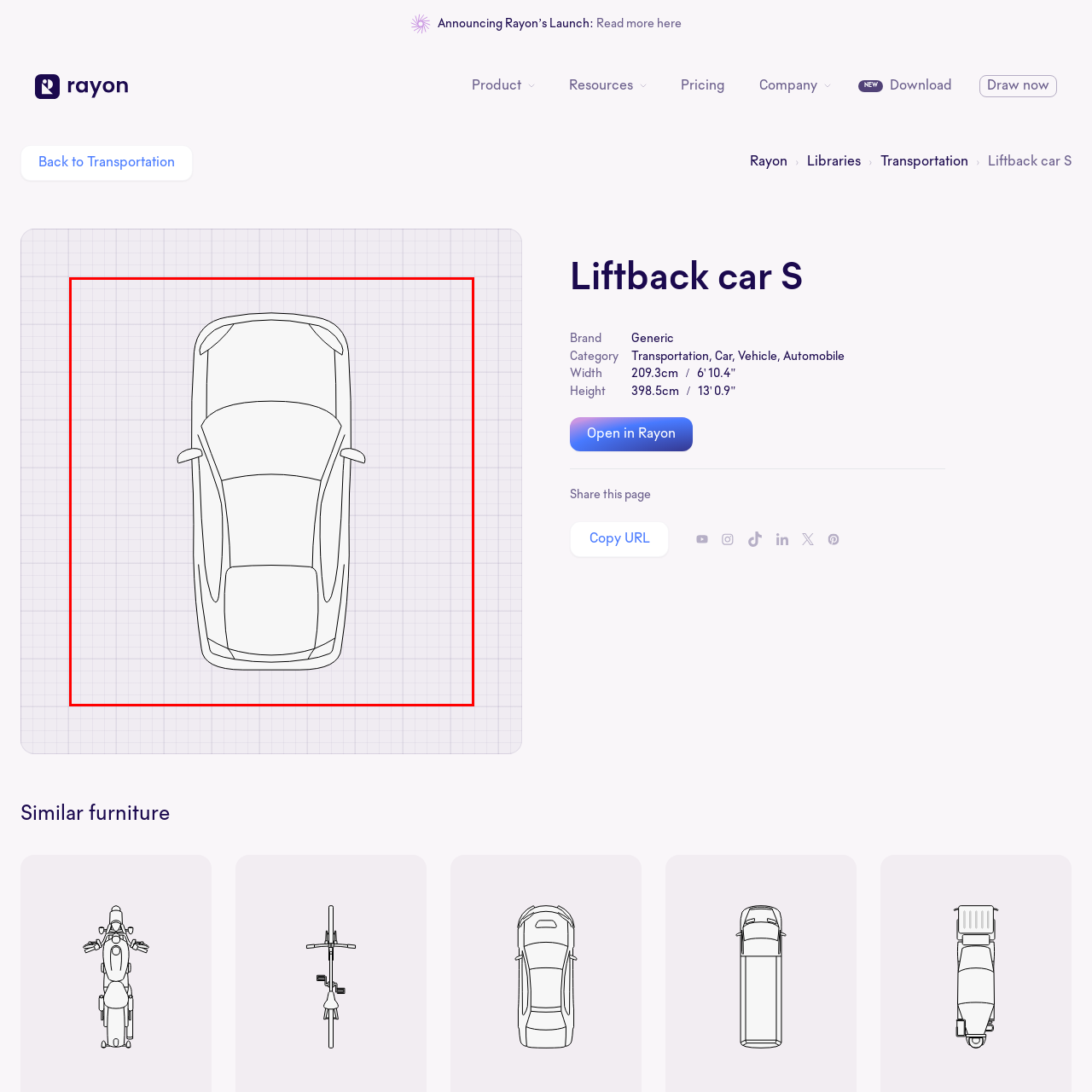What is the car's design emphasized as?
Consider the portion of the image within the red bounding box and answer the question as detailed as possible, referencing the visible details.

The caption highlights the car's sleek design, showcasing its smooth curves and contours, which implies that the car's design is emphasized as aerodynamic, suggesting a focus on reducing air resistance and improving performance.